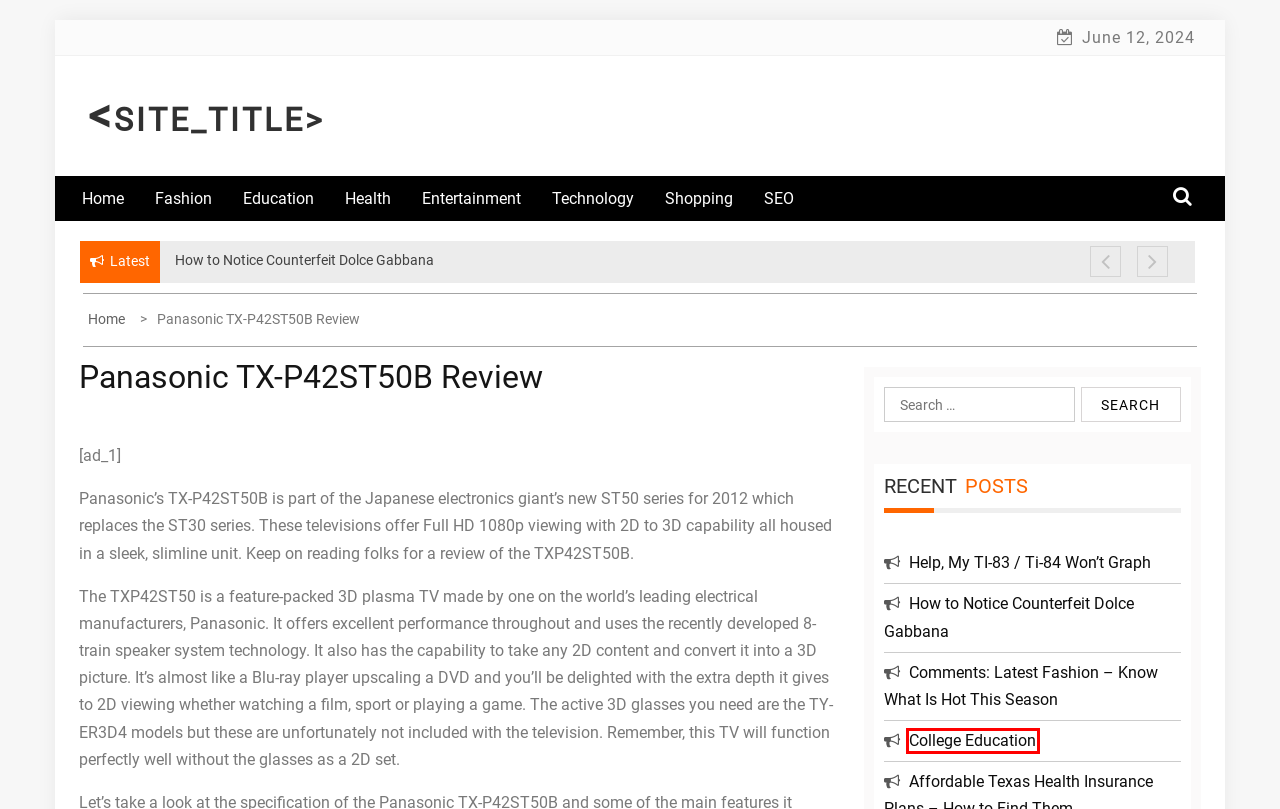You see a screenshot of a webpage with a red bounding box surrounding an element. Pick the webpage description that most accurately represents the new webpage after interacting with the element in the red bounding box. The options are:
A. Help, My TI-83 / Ti-84 Won’t Graph – <SITE_TITLE>
B. Entertainment – <SITE_TITLE>
C. <SITE_TITLE>
D. College Education – <SITE_TITLE>
E. Health – <SITE_TITLE>
F. Comments: Latest Fashion – Know What Is Hot This Season – <SITE_TITLE>
G. How to Notice Counterfeit Dolce Gabbana – <SITE_TITLE>
H. Shopping – <SITE_TITLE>

D